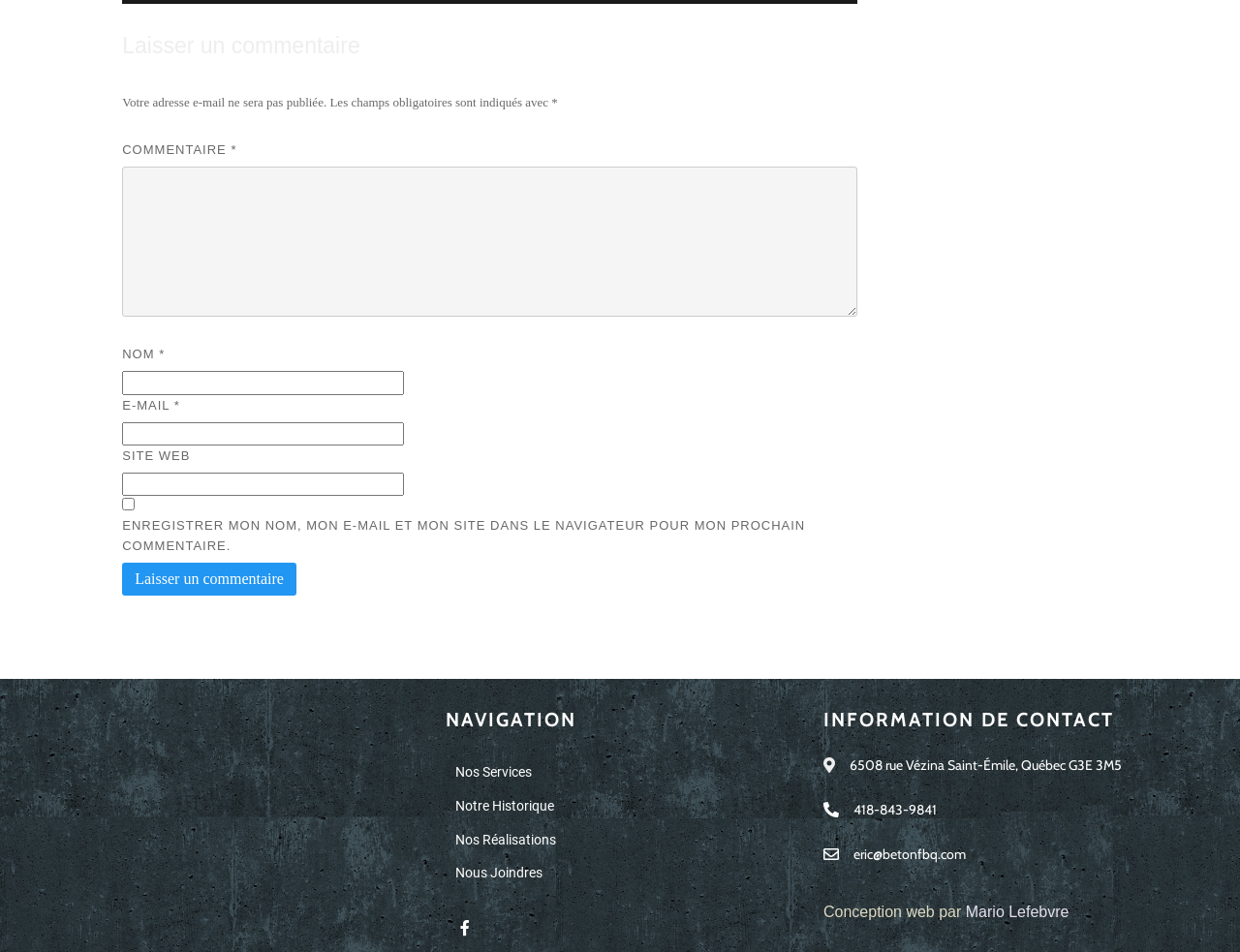What is the phone number of the company?
Provide a comprehensive and detailed answer to the question.

The phone number of the company is located in the 'INFORMATION DE CONTACT' section, which provides the phone number '418-843-9841'.